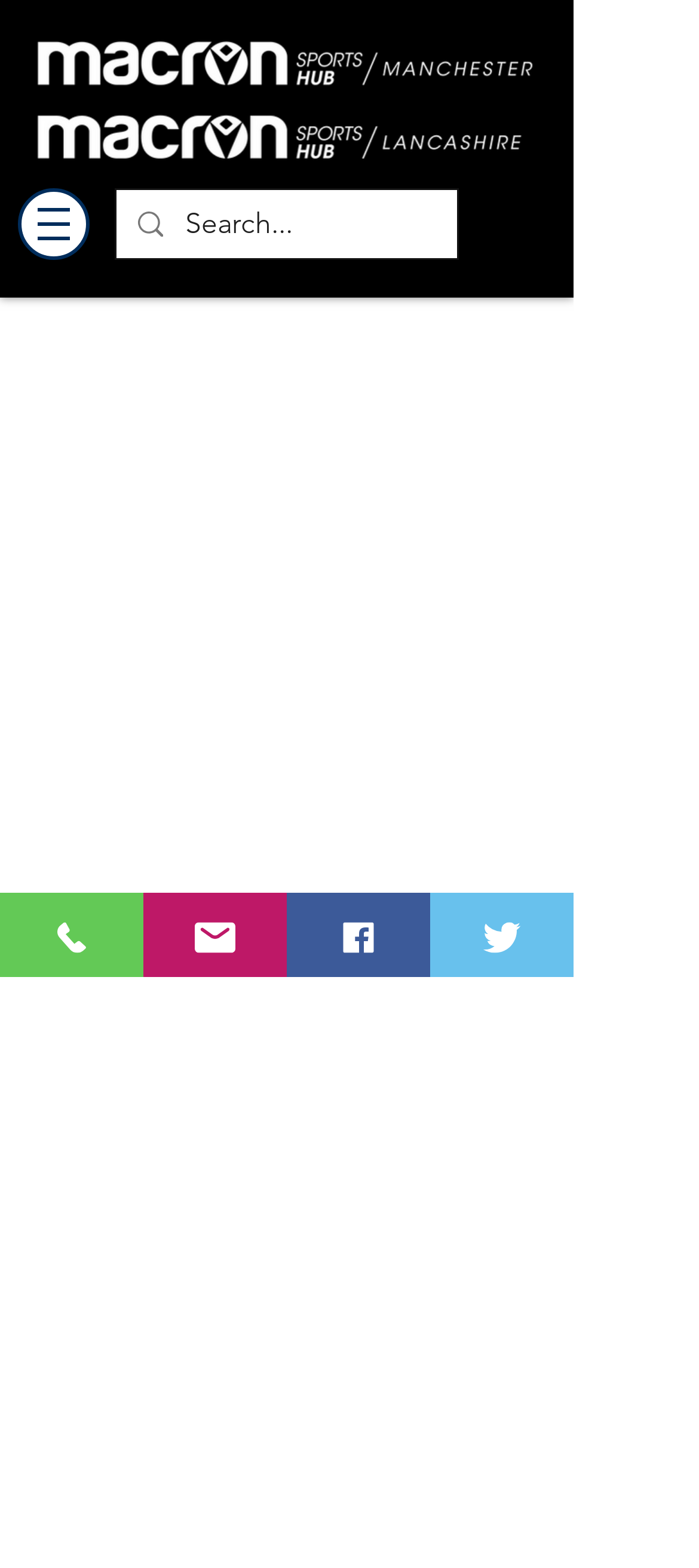Create an in-depth description of the webpage, covering main sections.

The webpage is a product page for Macron Sports. At the top left, there are two logos, one for Manchester and one for Lancashire, placed side by side. Below the logos, there is a navigation menu labeled "Site" with a button that has a popup menu. To the right of the navigation menu, there is a search bar with a magnifying glass icon and a search box where users can input text.

At the bottom of the page, there are four links, each with an accompanying image, arranged horizontally from left to right. The links are for phone, email, Facebook, and Twitter, respectively. The images are likely icons or logos representing each of these contact methods.

Overall, the webpage has a simple and organized layout, with a focus on navigation and search functionality at the top and contact information at the bottom.